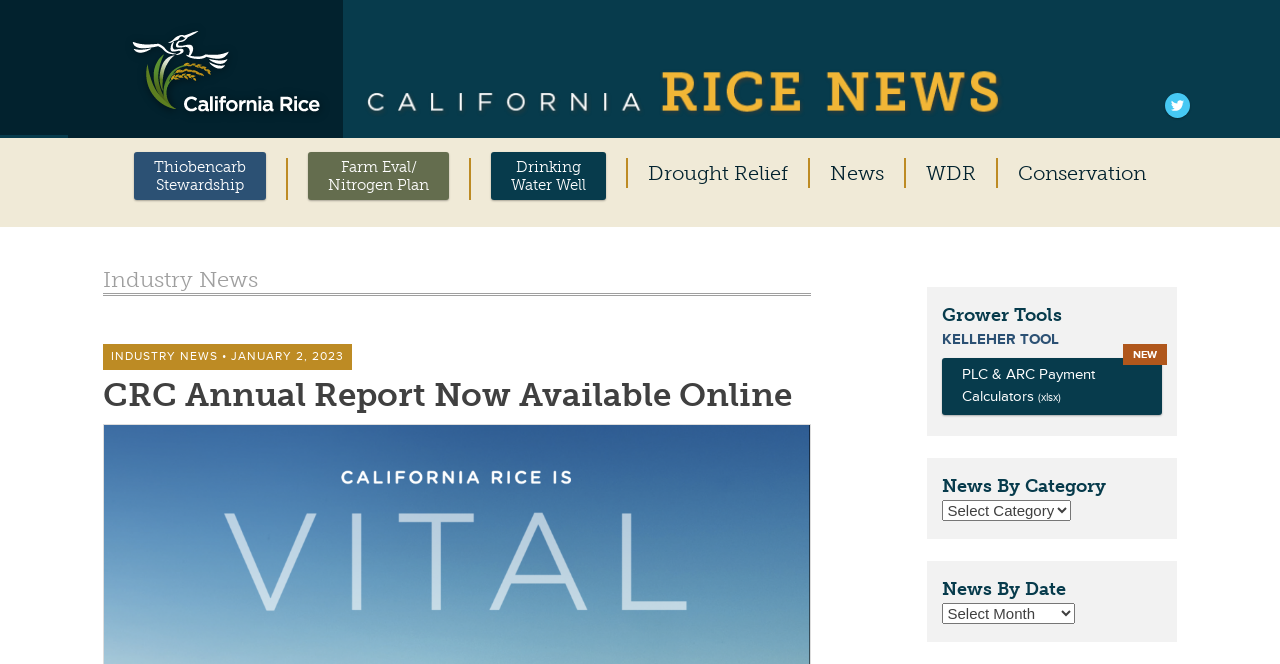What is the logo on the top left corner?
Using the visual information, respond with a single word or phrase.

California Rice Commission logo